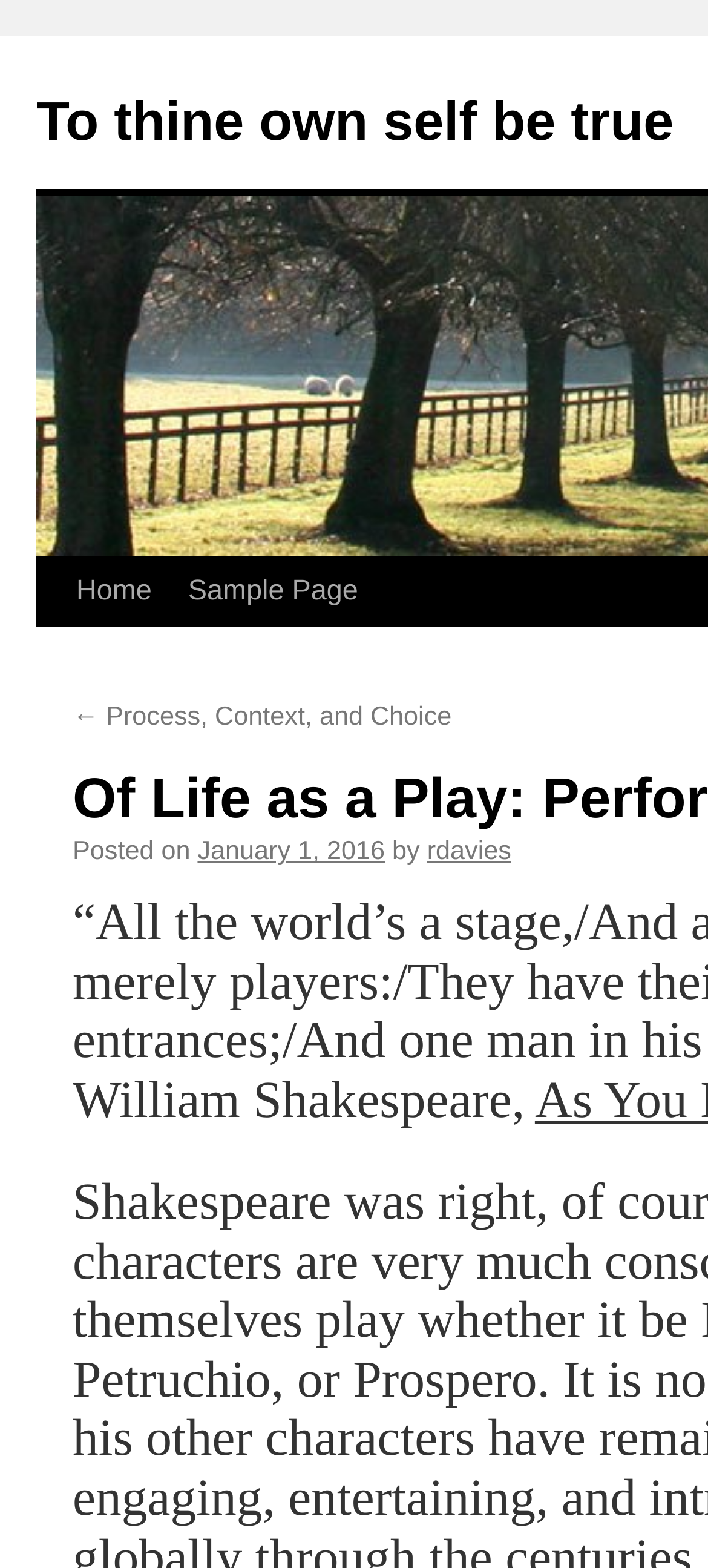Specify the bounding box coordinates of the region I need to click to perform the following instruction: "view post details". The coordinates must be four float numbers in the range of 0 to 1, i.e., [left, top, right, bottom].

[0.279, 0.534, 0.544, 0.553]